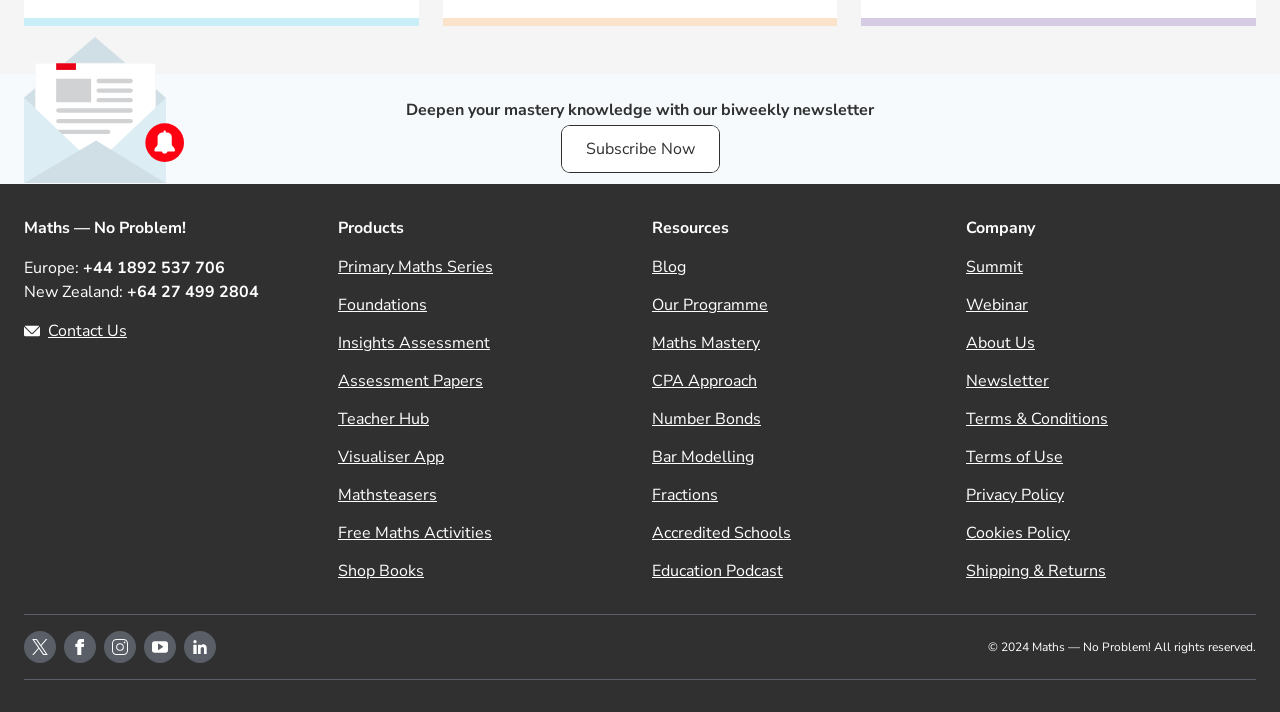Determine the coordinates of the bounding box that should be clicked to complete the instruction: "Read the blog". The coordinates should be represented by four float numbers between 0 and 1: [left, top, right, bottom].

[0.509, 0.36, 0.536, 0.39]